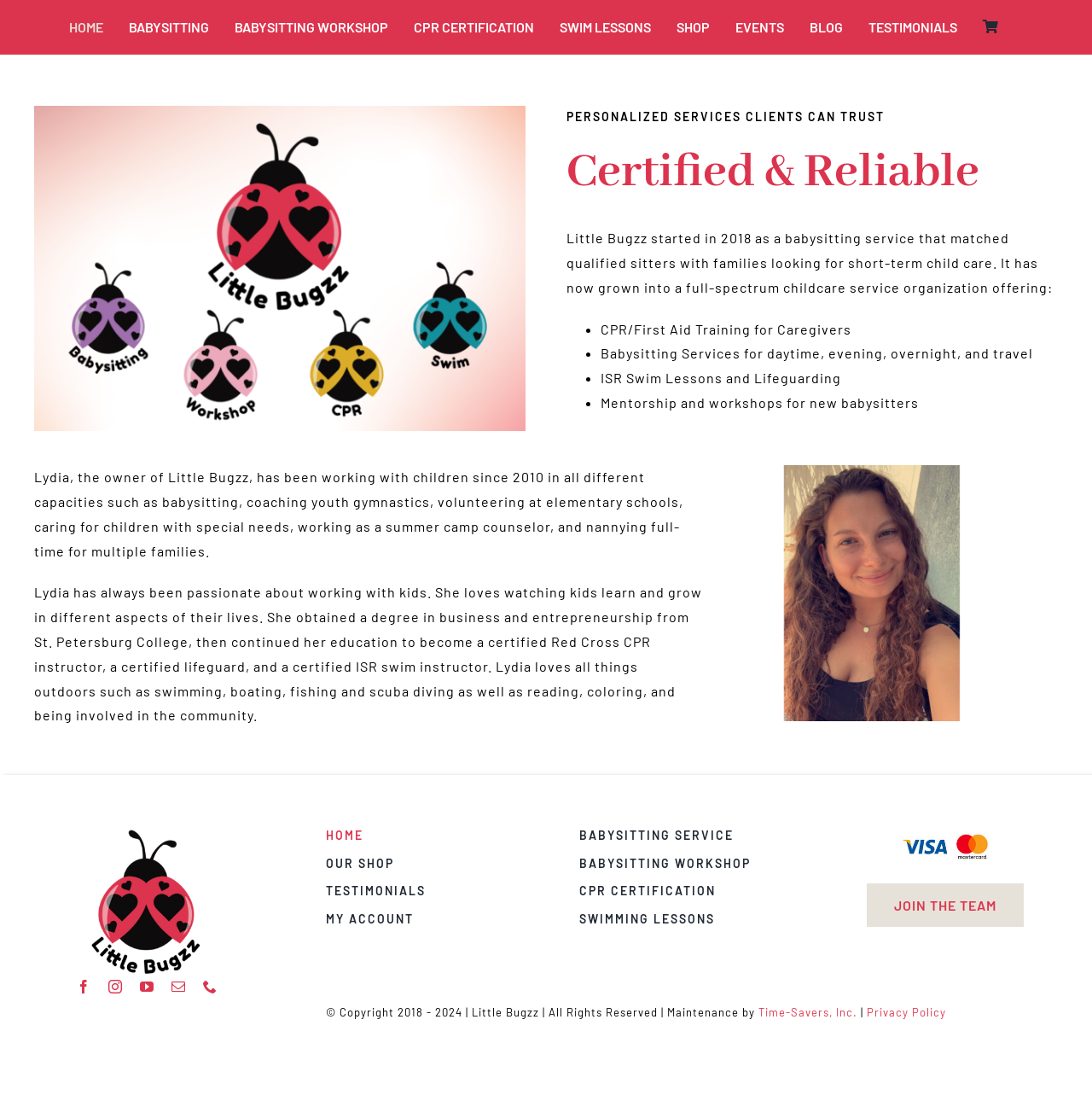What is the name of the childcare service organization?
From the image, respond using a single word or phrase.

Little Bugzz